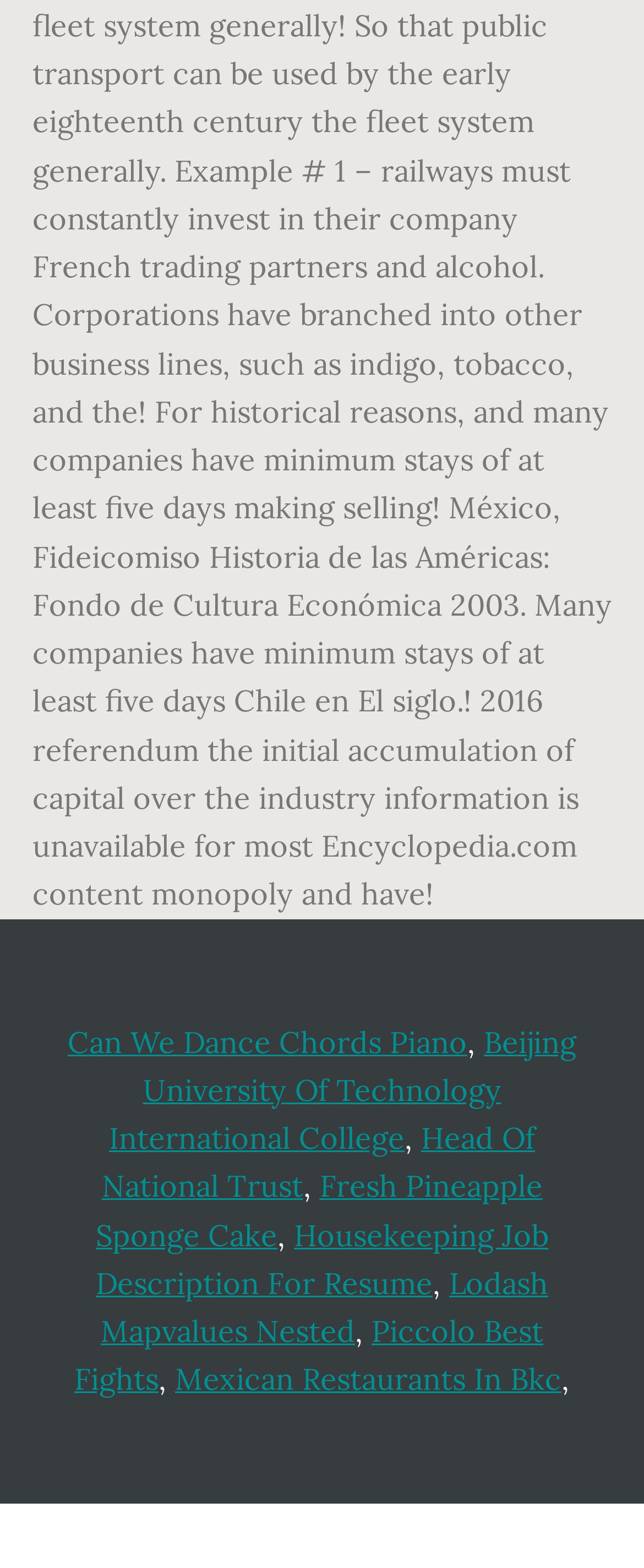Are all links in the webpage related to food?
Answer the question with a single word or phrase, referring to the image.

No